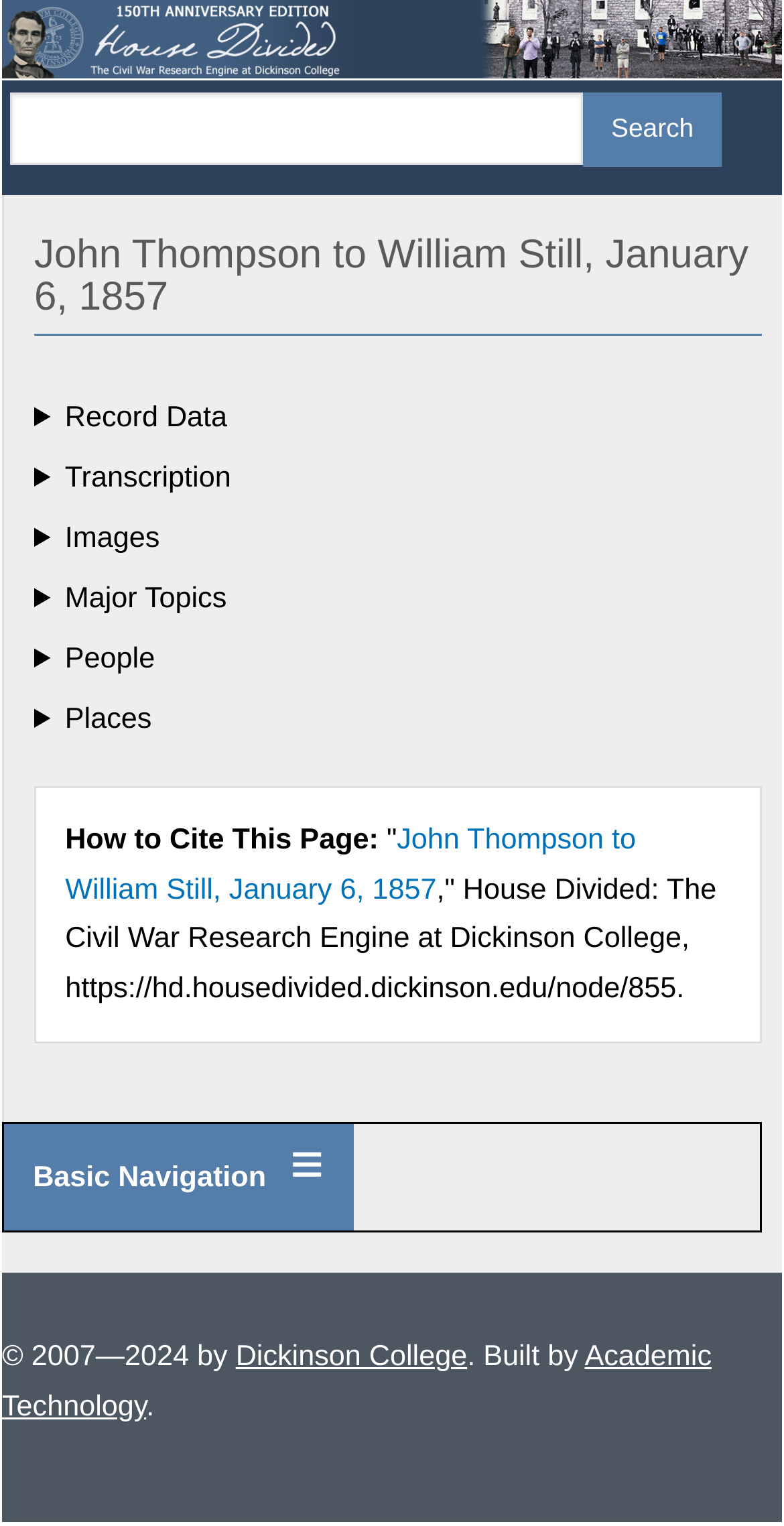Identify the bounding box coordinates for the element you need to click to achieve the following task: "Search for a keyword". Provide the bounding box coordinates as four float numbers between 0 and 1, in the form [left, top, right, bottom].

[0.744, 0.061, 0.921, 0.109]